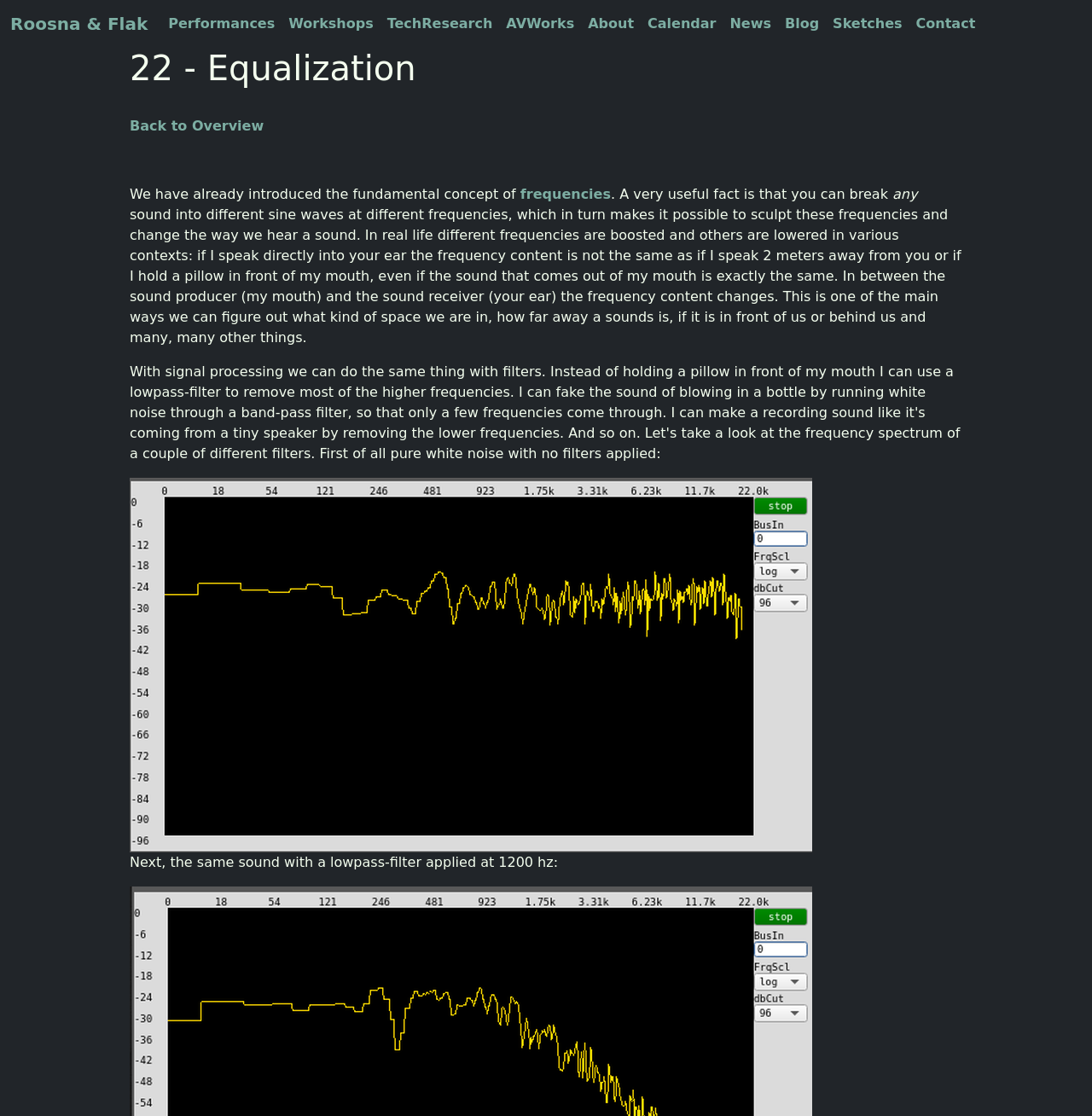Generate a comprehensive description of the webpage content.

The webpage appears to be a blog or article page focused on audio and sound processing. At the top, there is a navigation menu with 11 links, including "Roosna & Flak", "Performances", "Workshops", and others, which are evenly spaced and aligned horizontally.

Below the navigation menu, there is a heading "22 - Equalization" that spans most of the width of the page. Underneath the heading, there is a link "Back to Overview" on the left side.

The main content of the page is a block of text that discusses the concept of frequencies in sound processing. The text is divided into several paragraphs, with links to related terms such as "frequencies" and "white noise" embedded within the text. There is also an image related to "white noise" placed in the middle of the text block.

The text explains how sound waves can be broken down into different frequencies, and how these frequencies can be manipulated to change the way we hear a sound. It also discusses how the frequency content of a sound changes as it travels from the sound producer to the sound receiver, and how this affects our perception of the sound.

At the bottom of the text block, there is another link "white noise 1200 hz lowpass" that appears to be related to a sound example or demonstration.